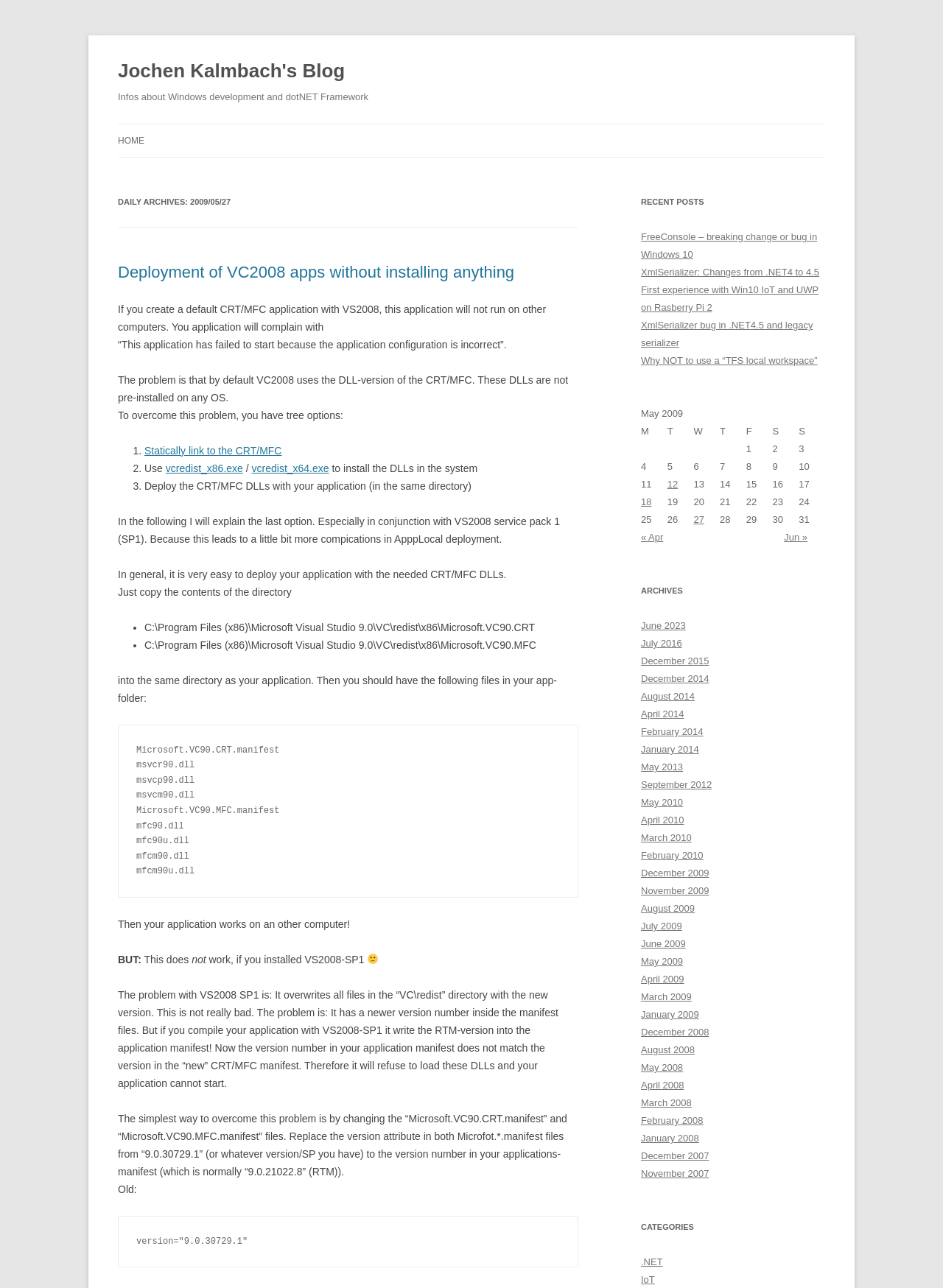Respond concisely with one word or phrase to the following query:
What is the purpose of the table in the 'RECENT POSTS' section?

To show dates